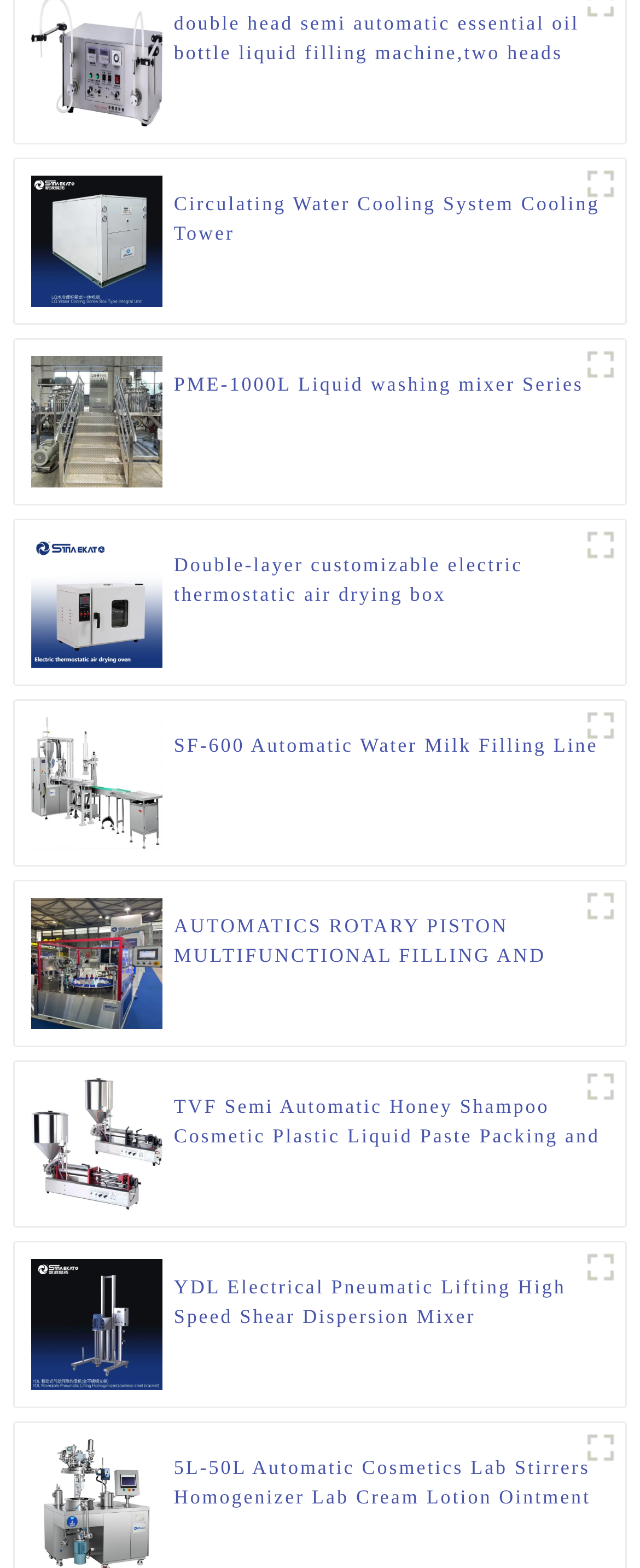What is the name of the first product?
Answer the question using a single word or phrase, according to the image.

Water filling machine